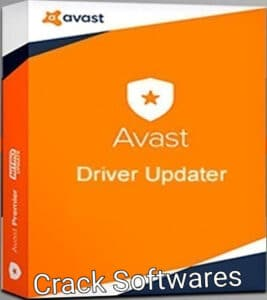Answer in one word or a short phrase: 
What does the shield emblem symbolize?

Security and reliability